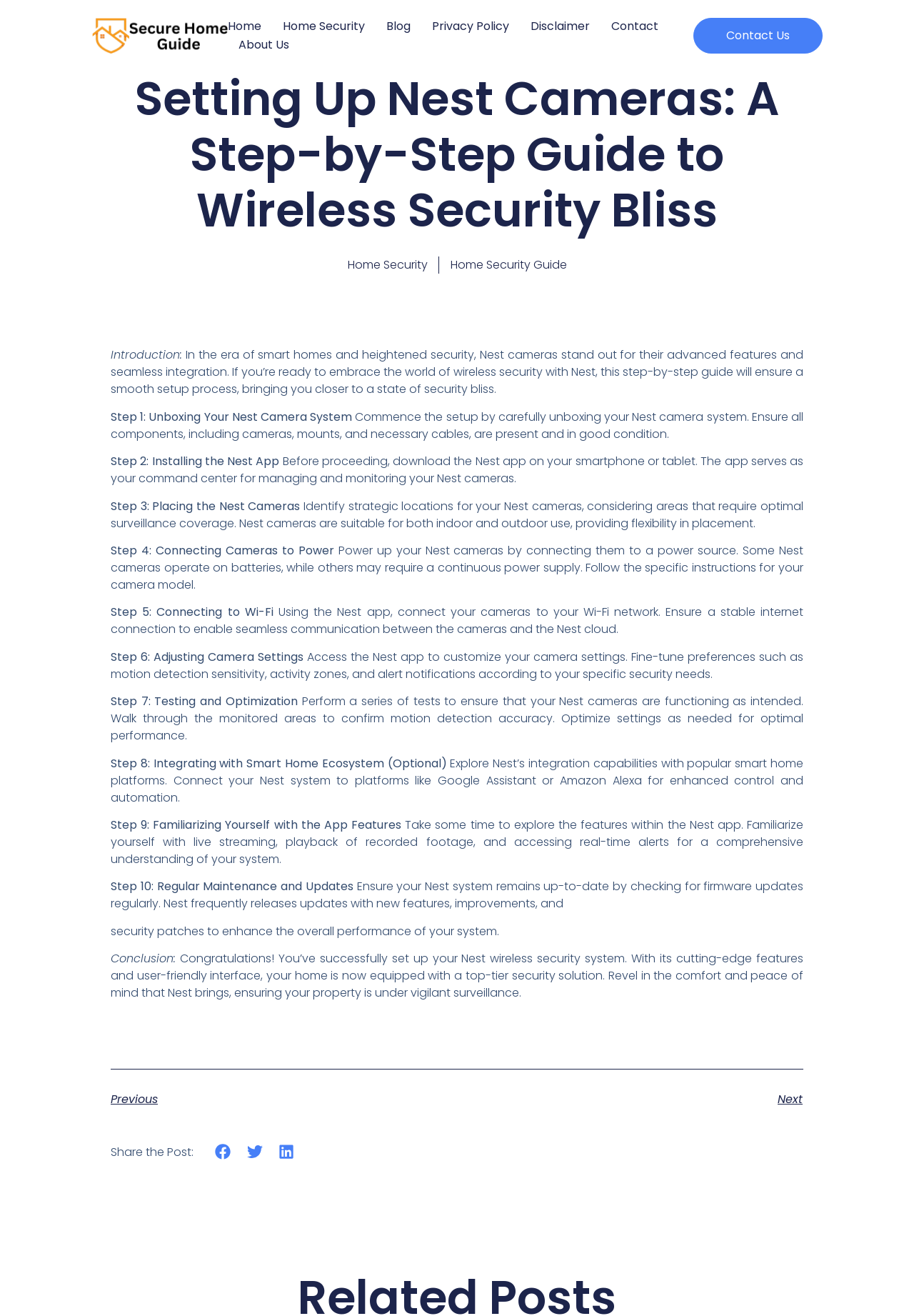Find the bounding box coordinates of the clickable region needed to perform the following instruction: "Click on the 'Previous' link". The coordinates should be provided as four float numbers between 0 and 1, i.e., [left, top, right, bottom].

[0.121, 0.829, 0.5, 0.842]